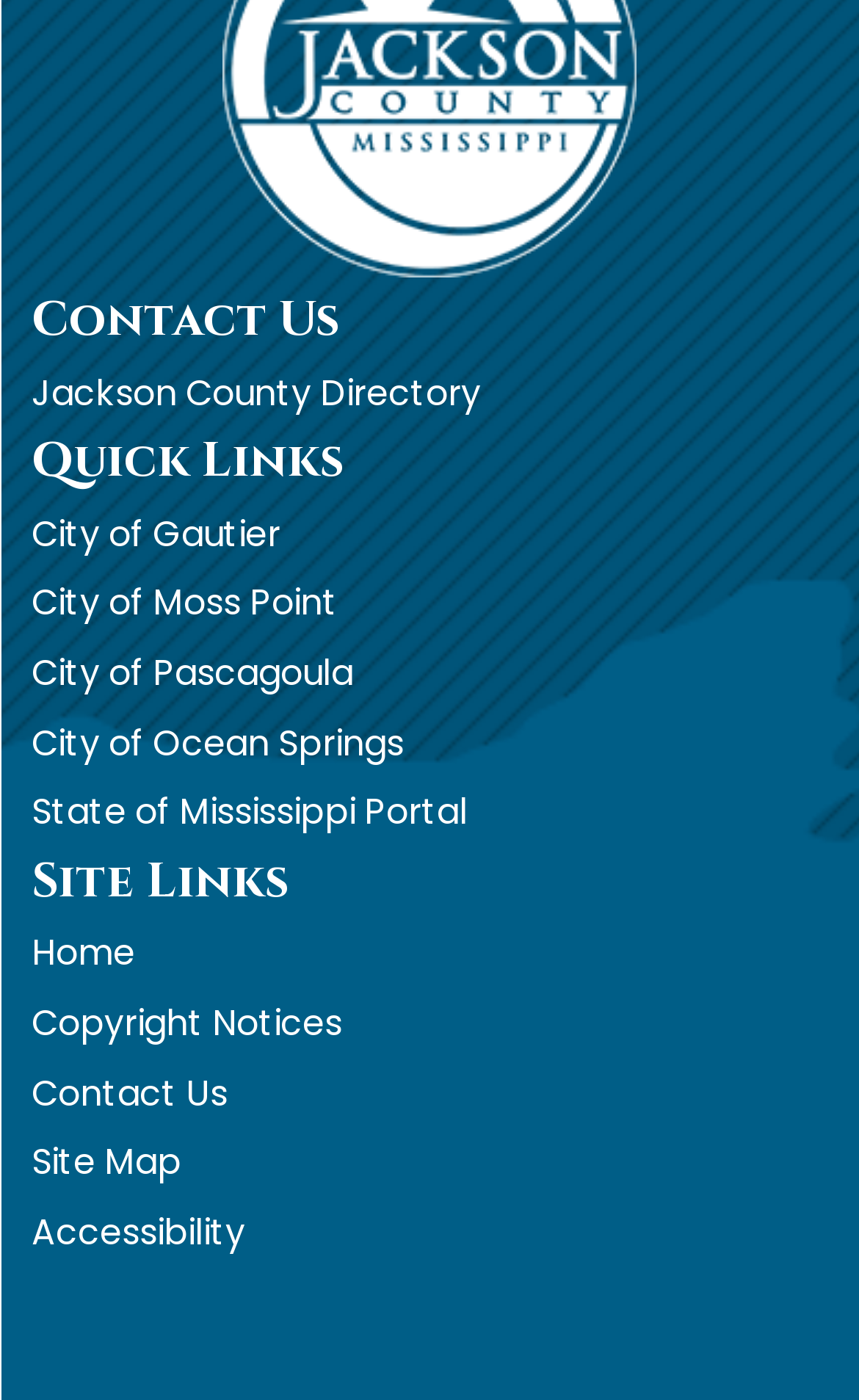What is the first link in the 'Quick Links' region?
Using the visual information from the image, give a one-word or short-phrase answer.

Quick Links